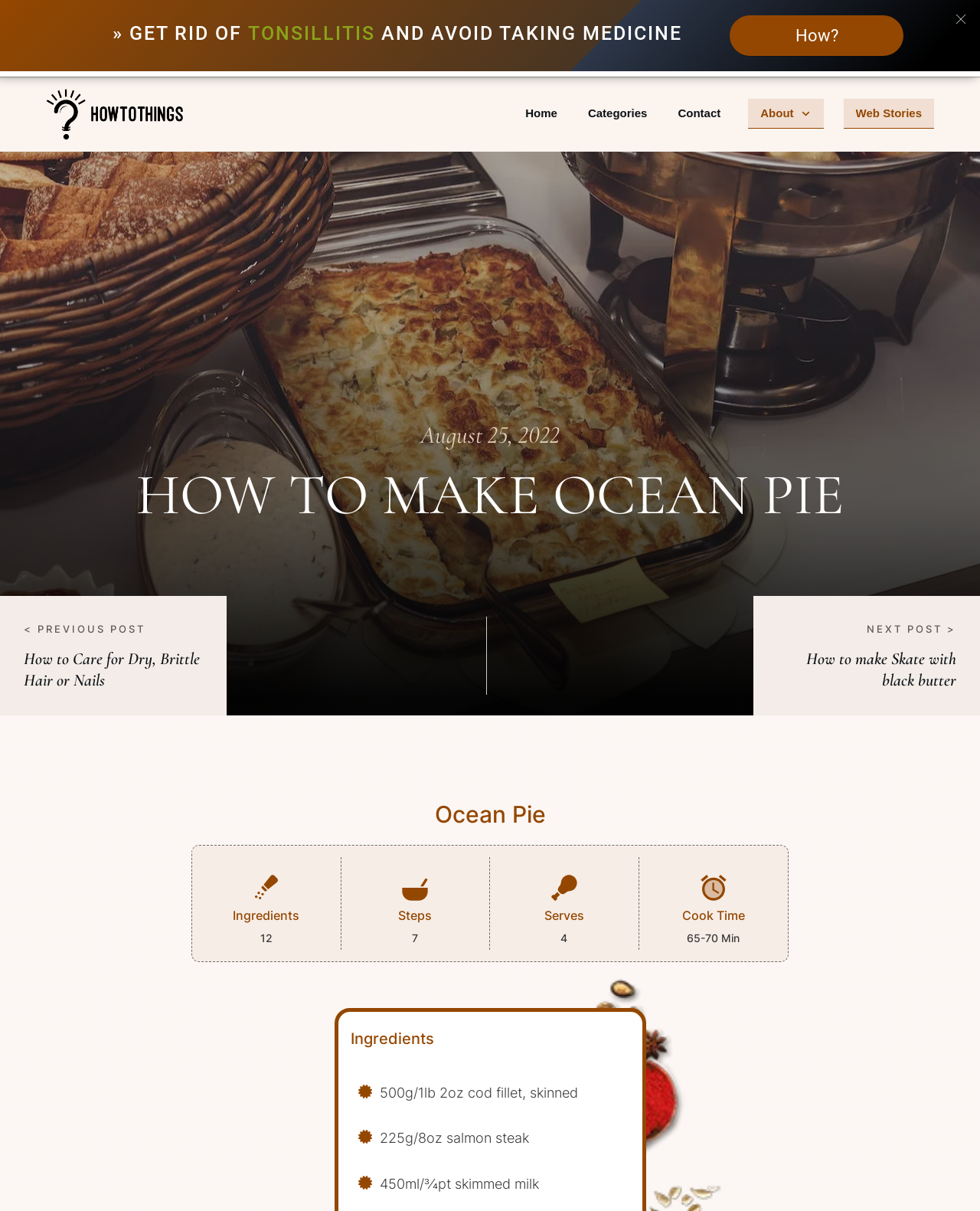Produce a meticulous description of the webpage.

This webpage is about a recipe for making Ocean Pie. At the top, there are six links: Home, Categories, Contact, About, and Web Stories, aligned horizontally. To the right of the links, there is a small image. Below the links, there are two headings: "August 25, 2022" and "HOW TO MAKE OCEAN PIE", which are centered on the page.

On the left side of the page, there are two links: "How to Care for Dry, Brittle Hair or Nails" and "How to make Skate with black butter", which are stacked vertically. Between these two links, there are "PREVIOUS POST" and "NEXT POST" indicators.

In the main content area, there is a title "Ocean Pie" followed by a table with three columns. Each column contains an image at the top, followed by text labels "Ingredients", "Steps", and "Serves", respectively. Below each label, there are corresponding details, such as "12" for the ingredient quantity.

Further down, there are more details about the recipe, including "Cook Time" with a value of "65-70 Min". Below this, there is a list of ingredients, each with a corresponding image. The ingredients include "500g/1lb 2oz cod fillet, skinned", "225g/8oz salmon steak", and "450ml/3⁄4pt skimmed milk".

At the bottom of the page, there are two sections. On the left, there is a small image with a link "How?" and some text "» GET RID OF TONSILLITIS AND AVOID TAKING MEDICINE". On the right, there is a small image.